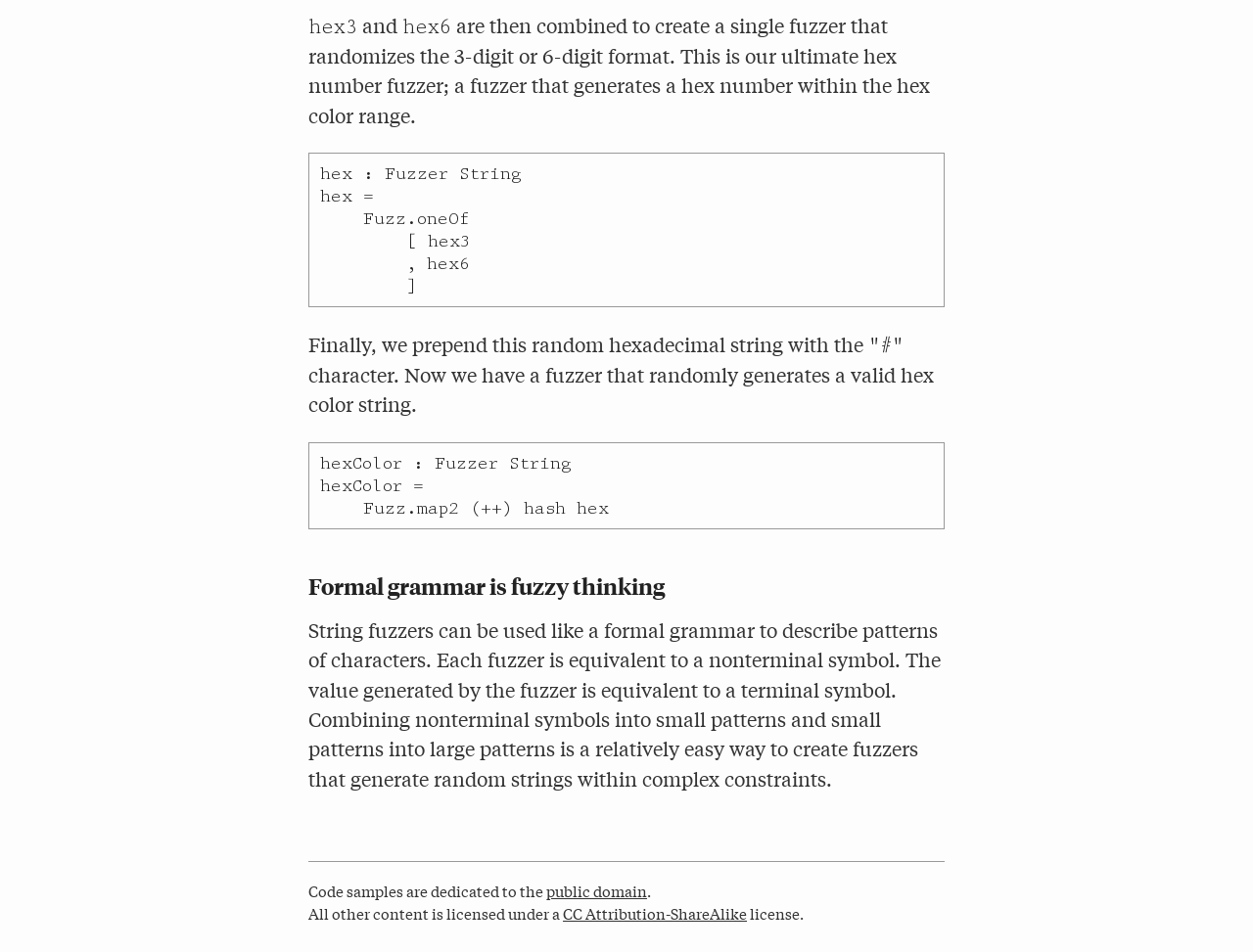Using the information in the image, could you please answer the following question in detail:
What is the purpose of combining hex3 and hex6?

According to the webpage, combining hex3 and hex6 creates a single fuzzer that randomizes the 3-digit or 6-digit format, which is the ultimate hex number fuzzer.